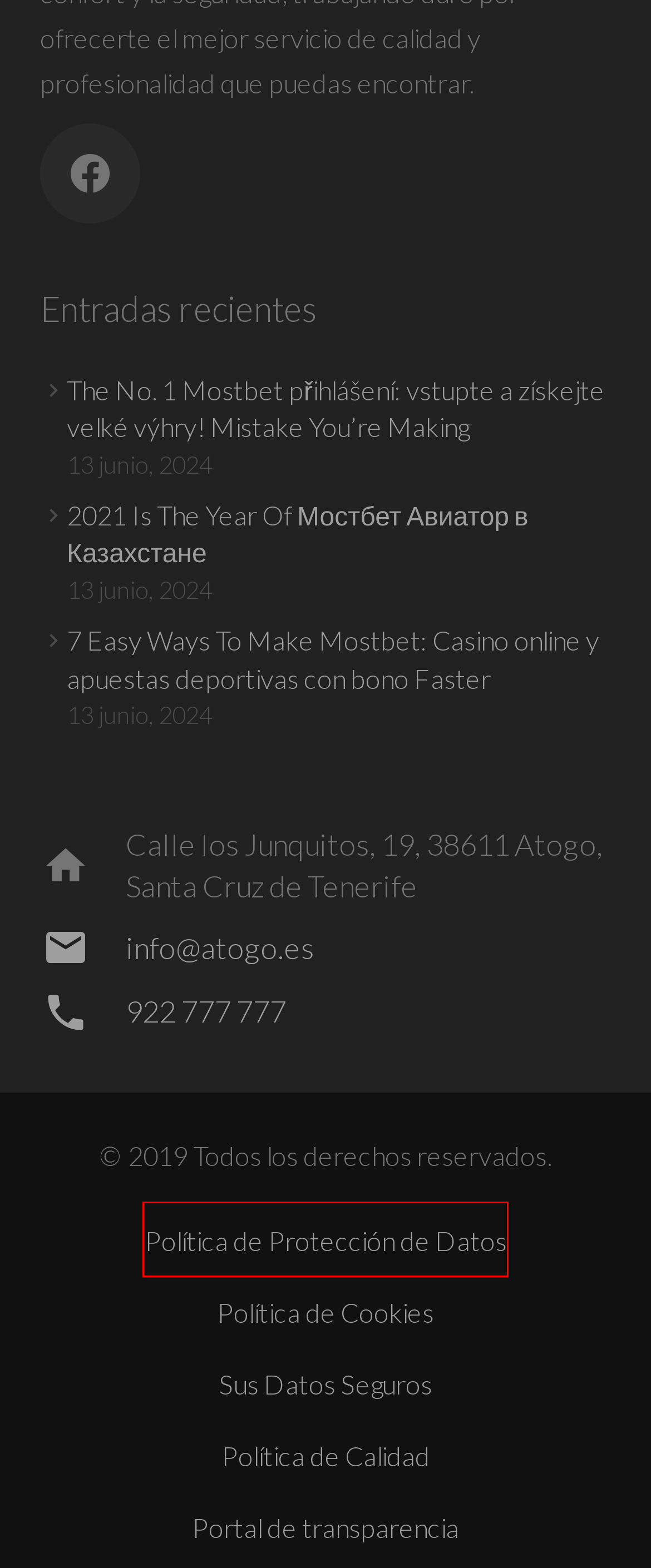Analyze the screenshot of a webpage with a red bounding box and select the webpage description that most accurately describes the new page resulting from clicking the element inside the red box. Here are the candidates:
A. Política de Protección de Datos – Grupo Atogo
B. Sus Datos Seguros – Grupo Atogo
C. 2021 Is The Year Of Мостбет Авиатор в Казахстане – Grupo Atogo
D. 7 Easy Ways To Make Mostbet: Casino online y apuestas deportivas con bono Faster – Grupo Atogo
E. Montajes Eléctricos Atogo S.L. – Portal de transparencia
F. Política de Cookies – Grupo Atogo
G. The No. 1 Mostbet přihlášení: vstupte a získejte velké výhry! Mistake You’re Making – Grupo Atogo
H. Acceder < Grupo Atogo — WordPress

A